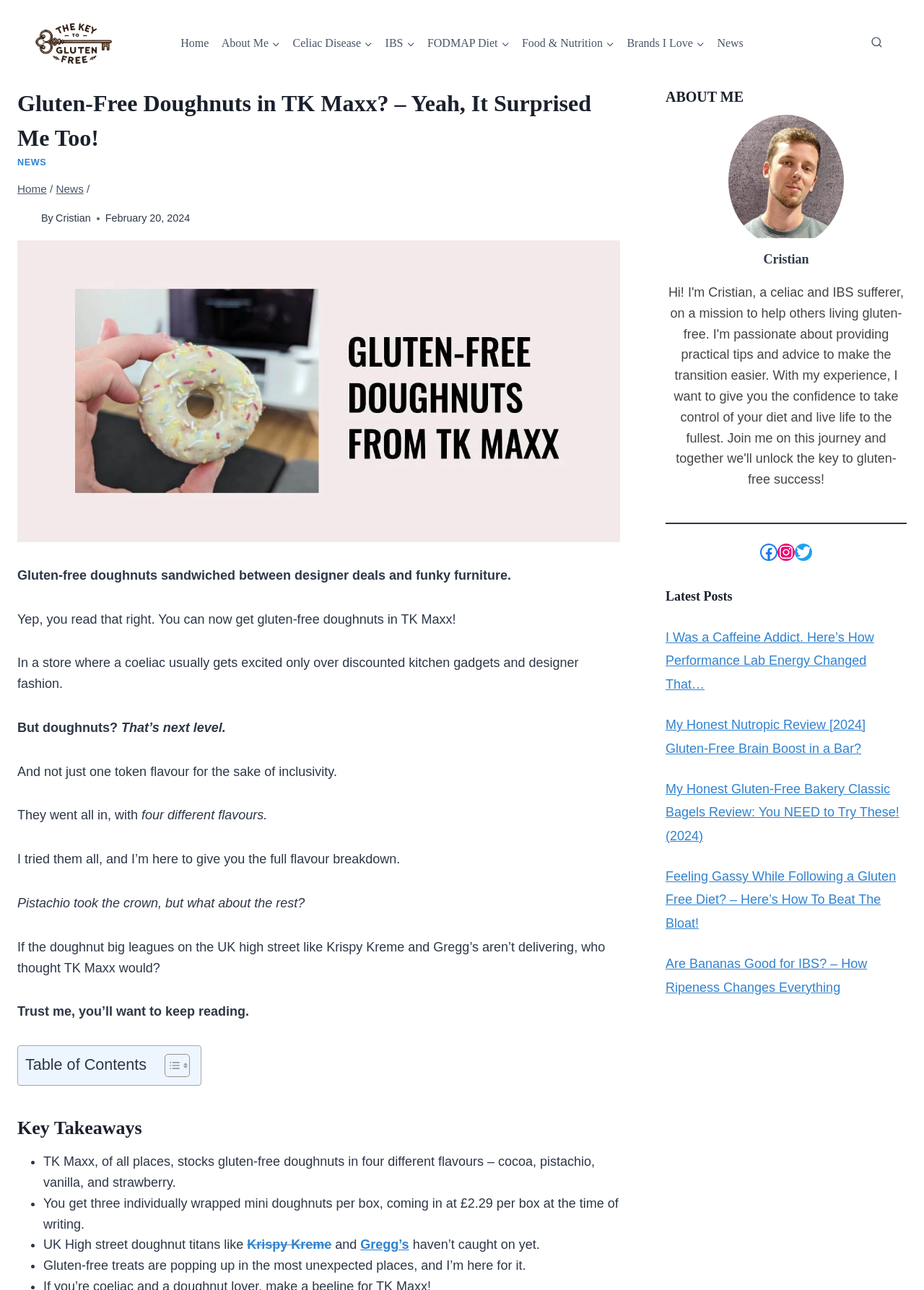How many mini doughnuts are in a box?
Deliver a detailed and extensive answer to the question.

The article states that a box of gluten-free doughnuts contains three individually wrapped mini doughnuts.